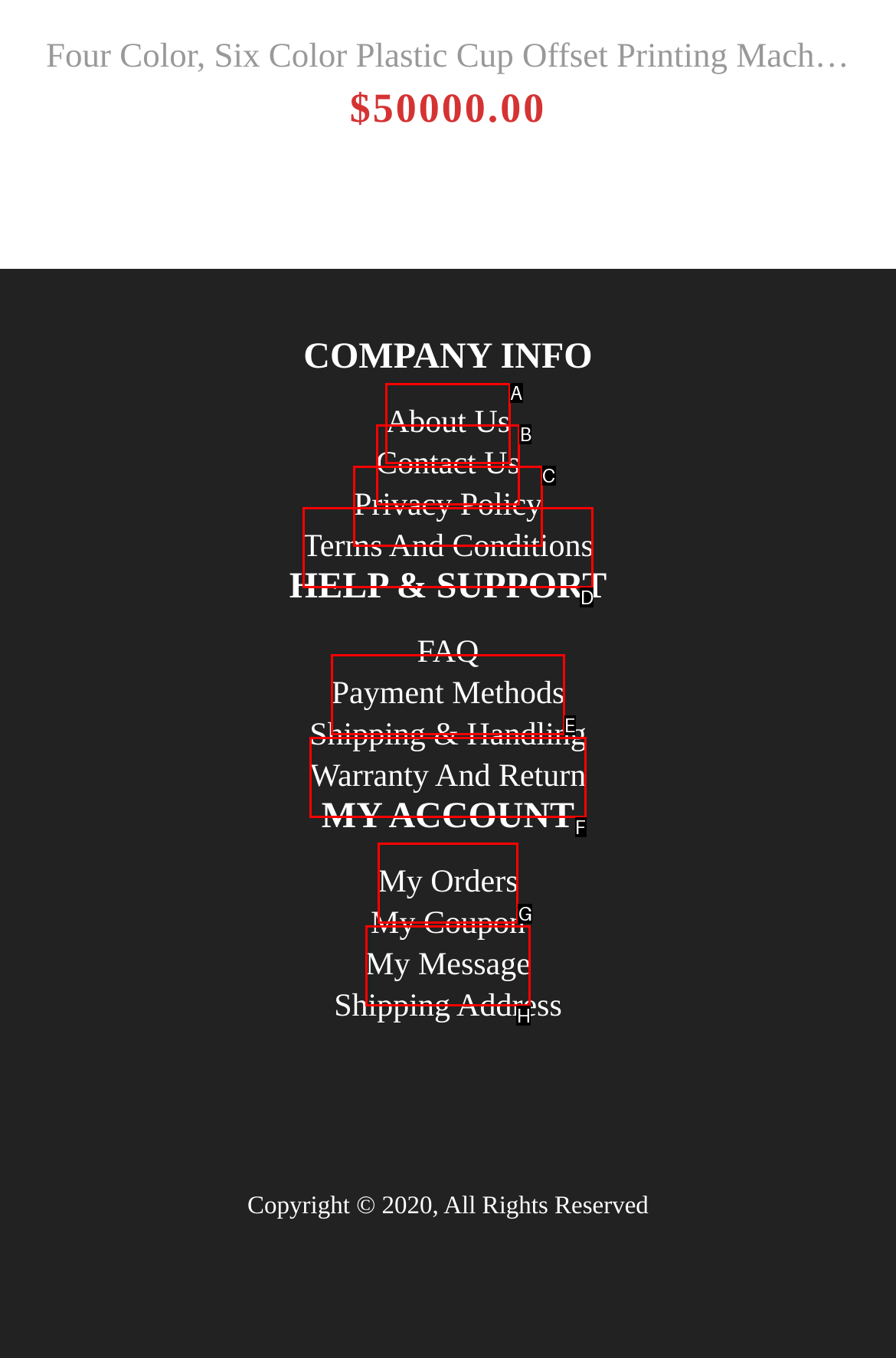Match the option to the description: Warranty and Return
State the letter of the correct option from the available choices.

F